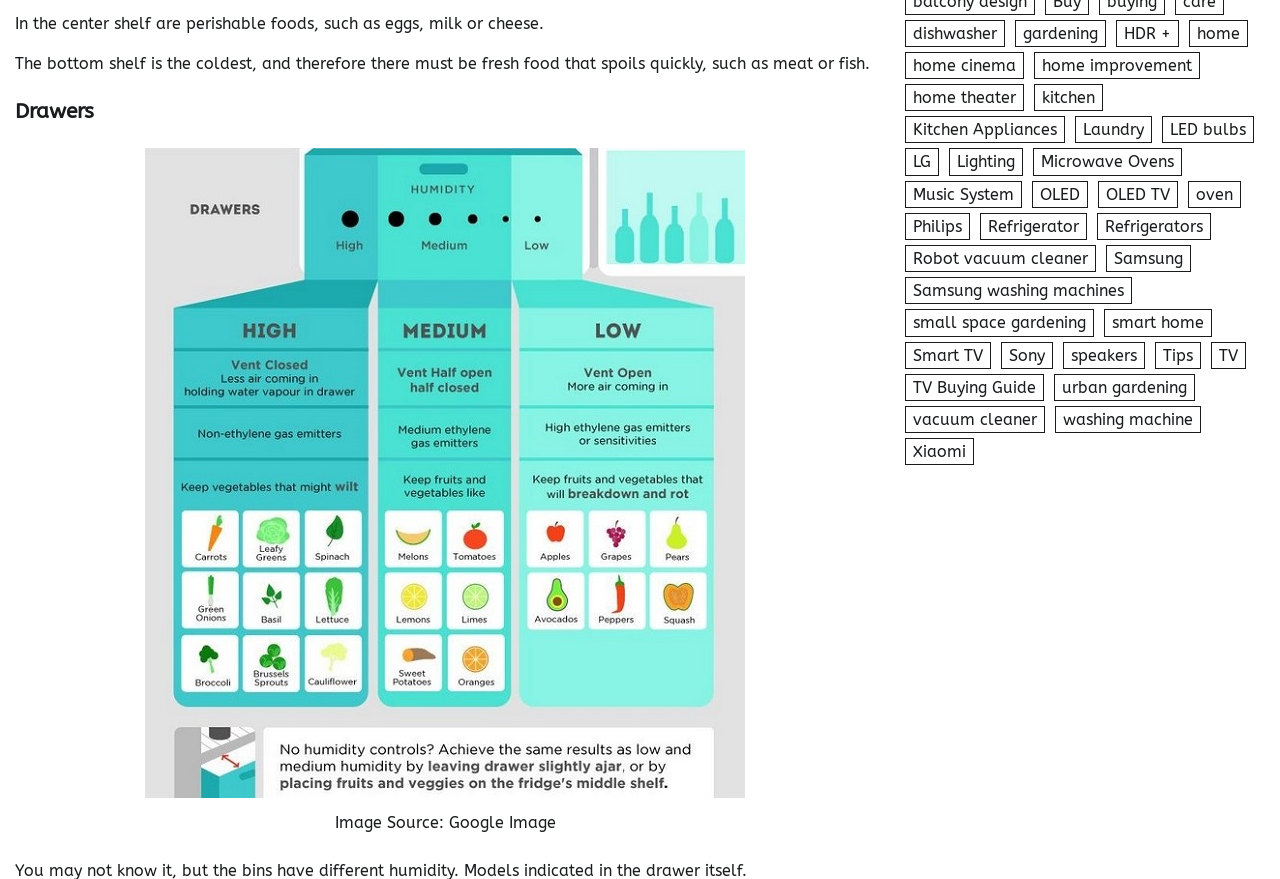How many items are listed under 'TV'?
Please answer the question with a single word or phrase, referencing the image.

21